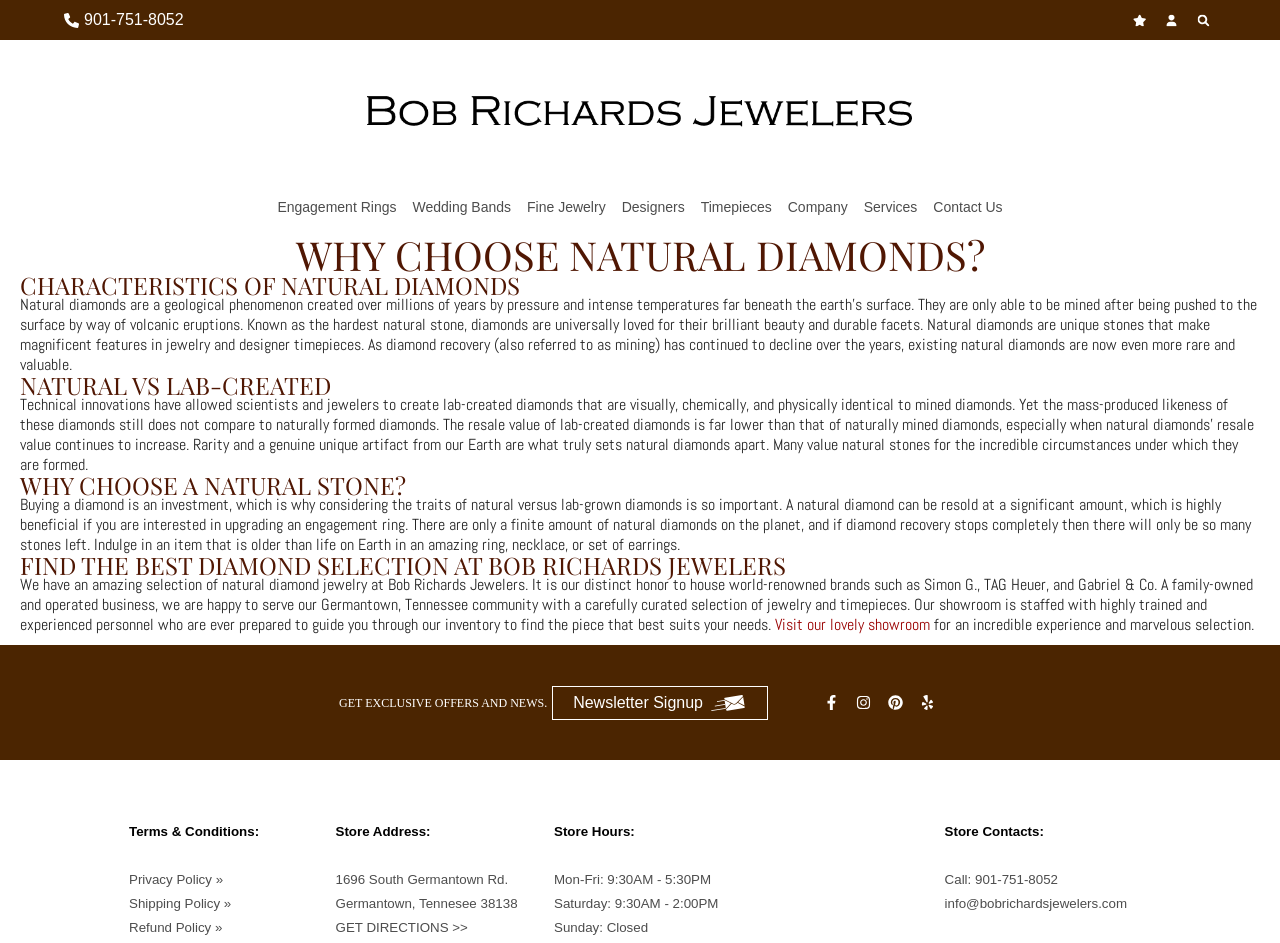What is the name of the jewelry store?
Carefully analyze the image and provide a thorough answer to the question.

The name of the jewelry store is mentioned in the logo 'Bob Richards Jewelers Logo' and also in the text 'We have an amazing selection of natural diamond jewelry at Bob Richards Jewelers'.